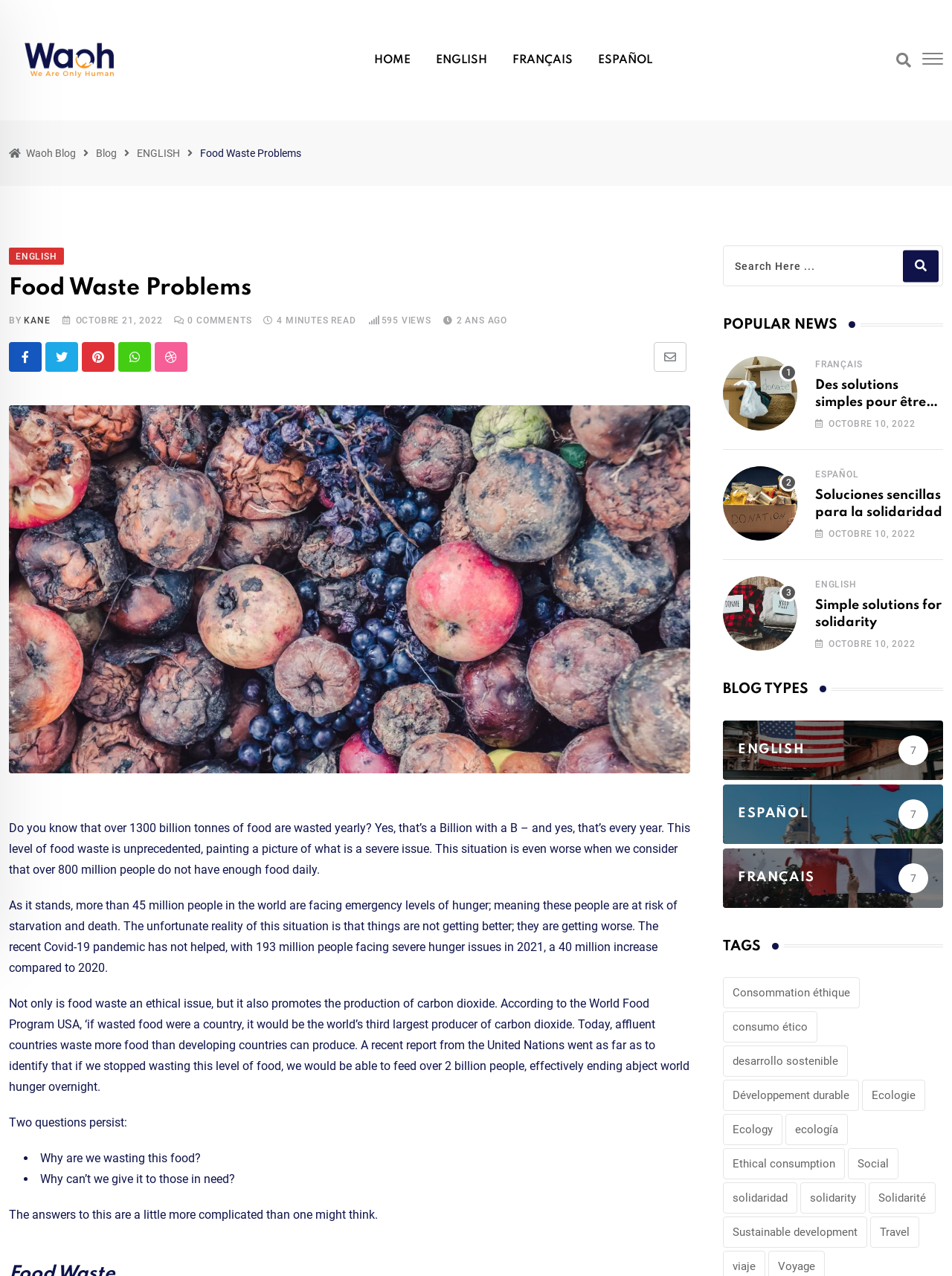Describe every aspect of the webpage in a detailed manner.

The webpage is a blog post titled "Food Waste Problems" on the Waoh Blog. At the top, there are several links to navigate to different sections of the blog, including "HOME", "ENGLISH", "FRANÇAIS", and "ESPAÑOL". On the right side, there is a search bar with a magnifying glass icon and a button to submit the search query.

Below the navigation links, there is a heading that reads "Food Waste Problems" followed by a brief description of the article's author, Kane, and the date of publication, October 21, 2022. The article has 4-minute read time and has been viewed 595 times.

The main content of the article discusses the issue of food waste, stating that over 1300 billion tonnes of food are wasted yearly, and that this level of food waste is unprecedented. The article highlights the severity of the issue, citing that over 800 million people do not have enough food daily, and that the recent Covid-19 pandemic has worsened the situation.

The article also explores the ethical and environmental implications of food waste, noting that it promotes the production of carbon dioxide and that if we stopped wasting food, we could feed over 2 billion people, effectively ending abject world hunger overnight.

The article then poses two questions: "Why are we wasting this food?" and "Why can't we give it to those in need?" and attempts to provide answers to these questions.

On the right side of the page, there is a section titled "POPULAR NEWS" that lists several article links with their respective headings and dates of publication. There are also sections titled "BLOG TYPES" and "TAGS" that list links to different categories and tags on the blog.

Throughout the page, there are several social media links and icons, including Facebook, Twitter, Pinterest, Whatsapp, and StumbleUpon, allowing users to share the article on various platforms.